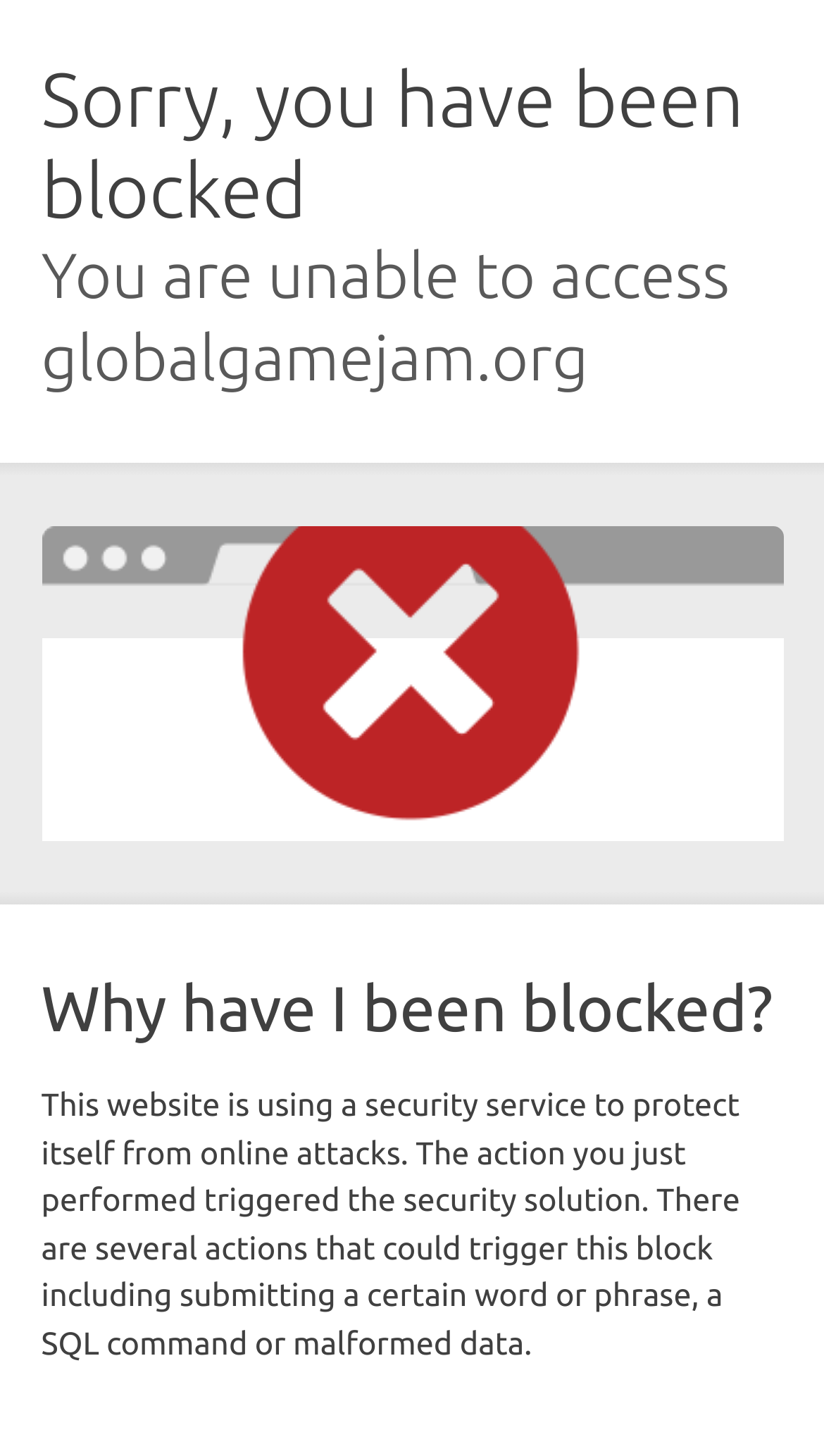Extract the primary headline from the webpage and present its text.

Sorry, you have been blocked